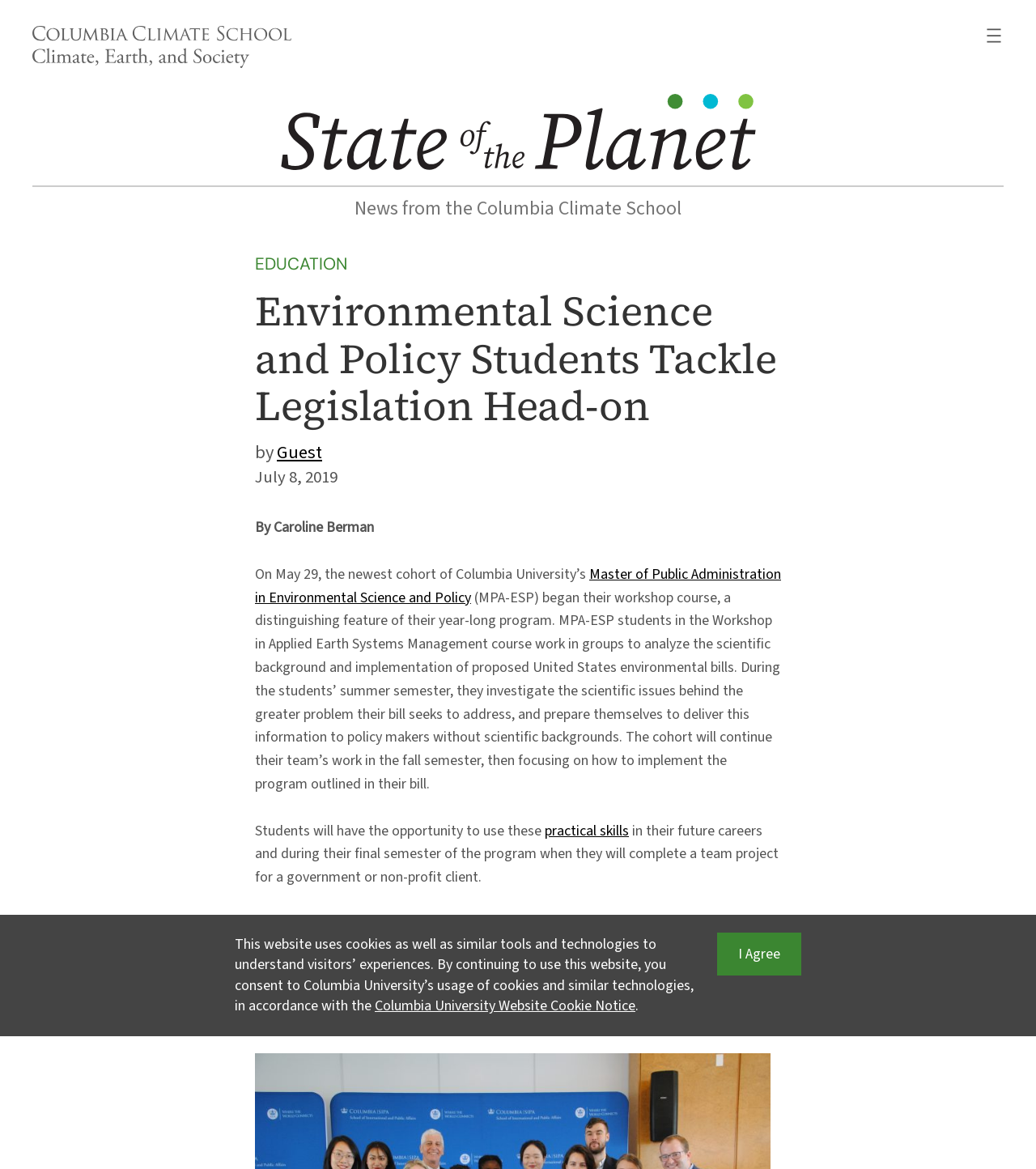What is the name of the school mentioned?
Using the image as a reference, give a one-word or short phrase answer.

Columbia University